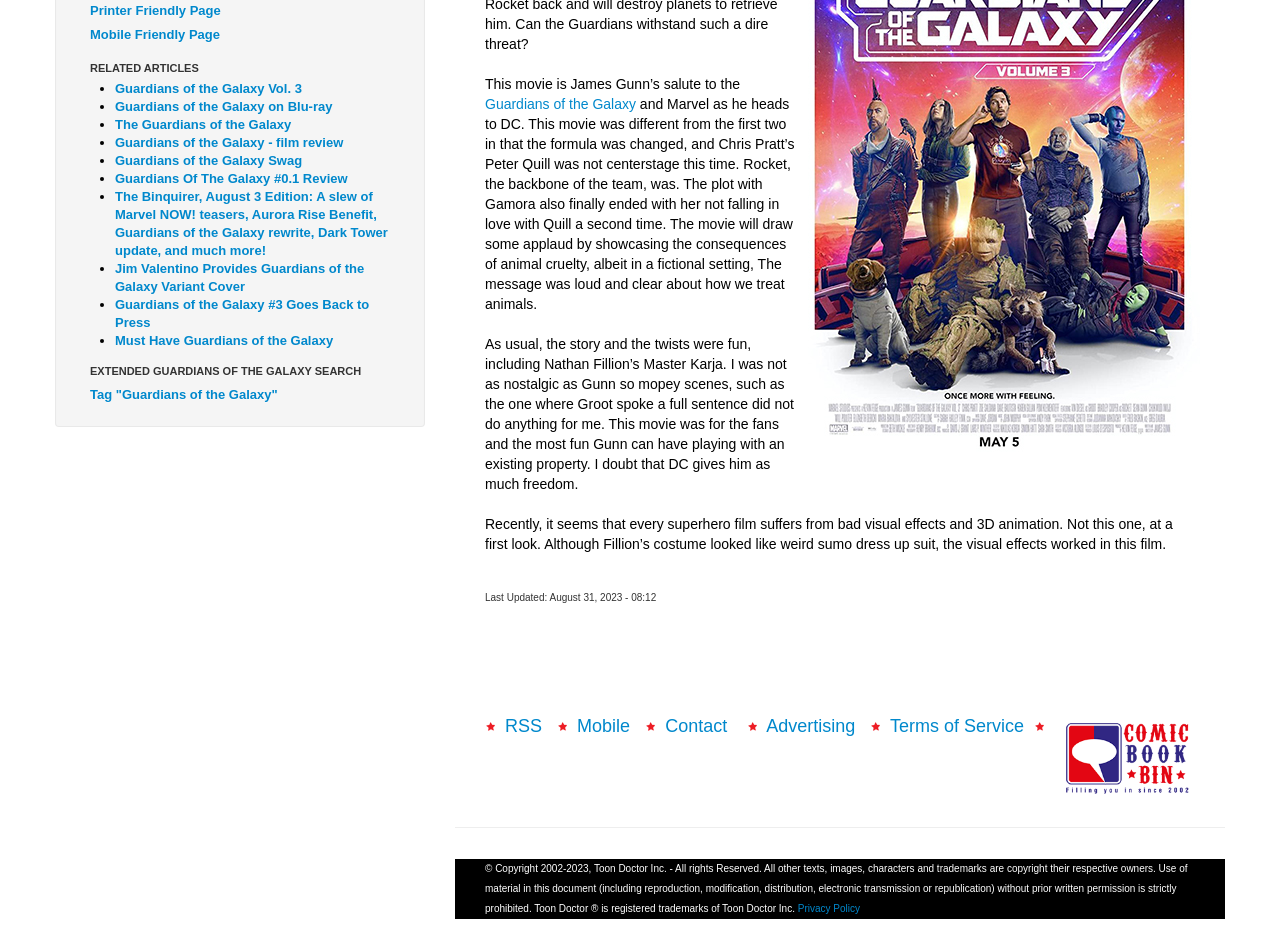Identify the bounding box of the UI element described as follows: "Terms of Service". Provide the coordinates as four float numbers in the range of 0 to 1 [left, top, right, bottom].

[0.695, 0.754, 0.8, 0.776]